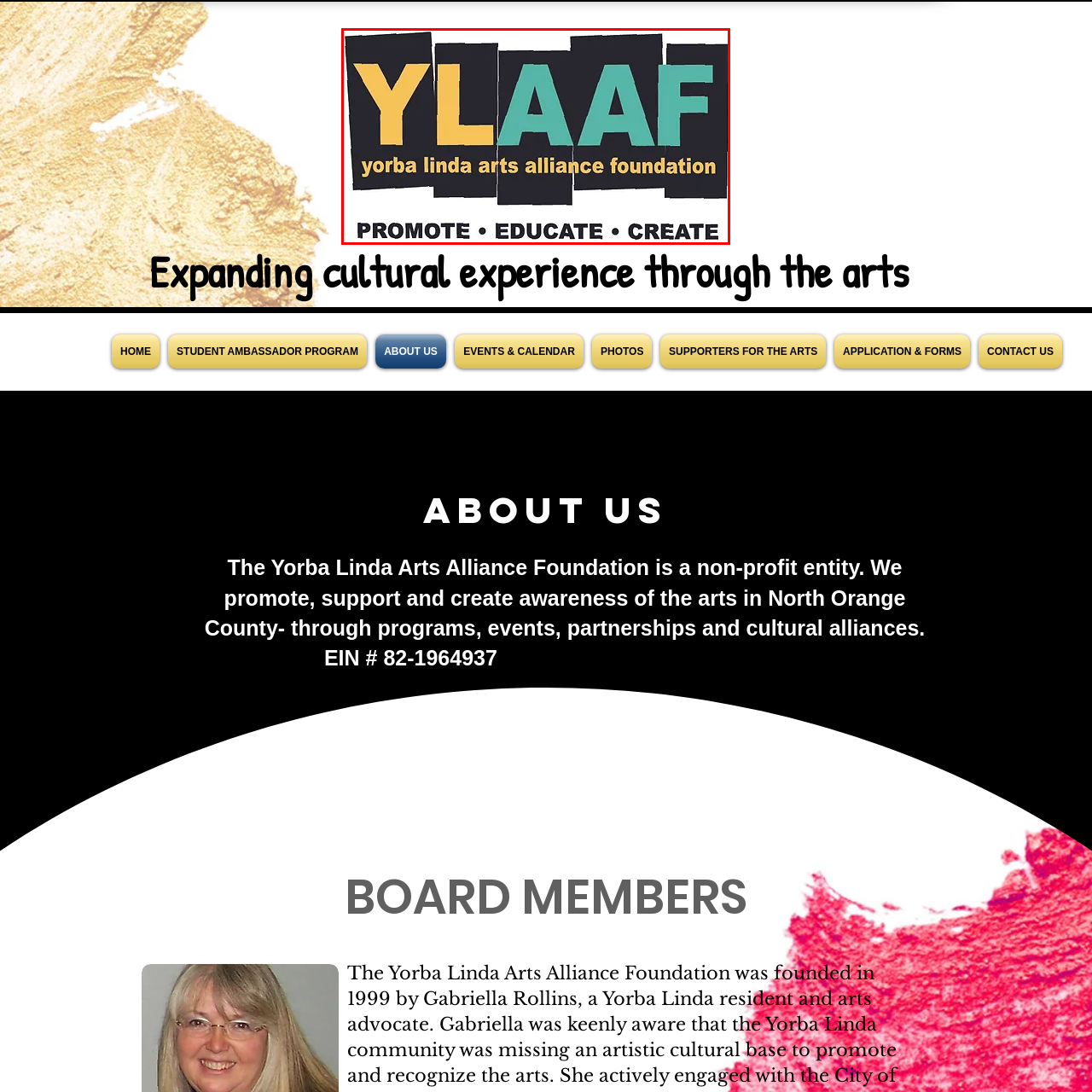Explain in detail what is happening in the red-marked area of the image.

The image showcases the logo of the Yorba Linda Arts Alliance Foundation (YLAAF). The design features bold, vibrant lettering that spells out "YLAAF" in a dynamic style, combining yellow and teal colors against a backdrop of overlapping black shapes. Below the main logo, the foundation's mission is highlighted with the words "PROMOTE, EDUCATE, CREATE," emphasizing its commitment to supporting the arts and cultural experiences within the community. This graphic representation encapsulates the foundation's aim to foster an artistic cultural base in North Orange County, promoting a deeper appreciation for the arts through various programs and collaborations.